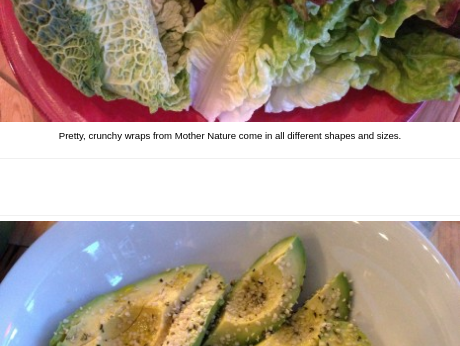What is the purpose of the colorful presentation?
Refer to the image and provide a concise answer in one word or phrase.

To appreciate freshness